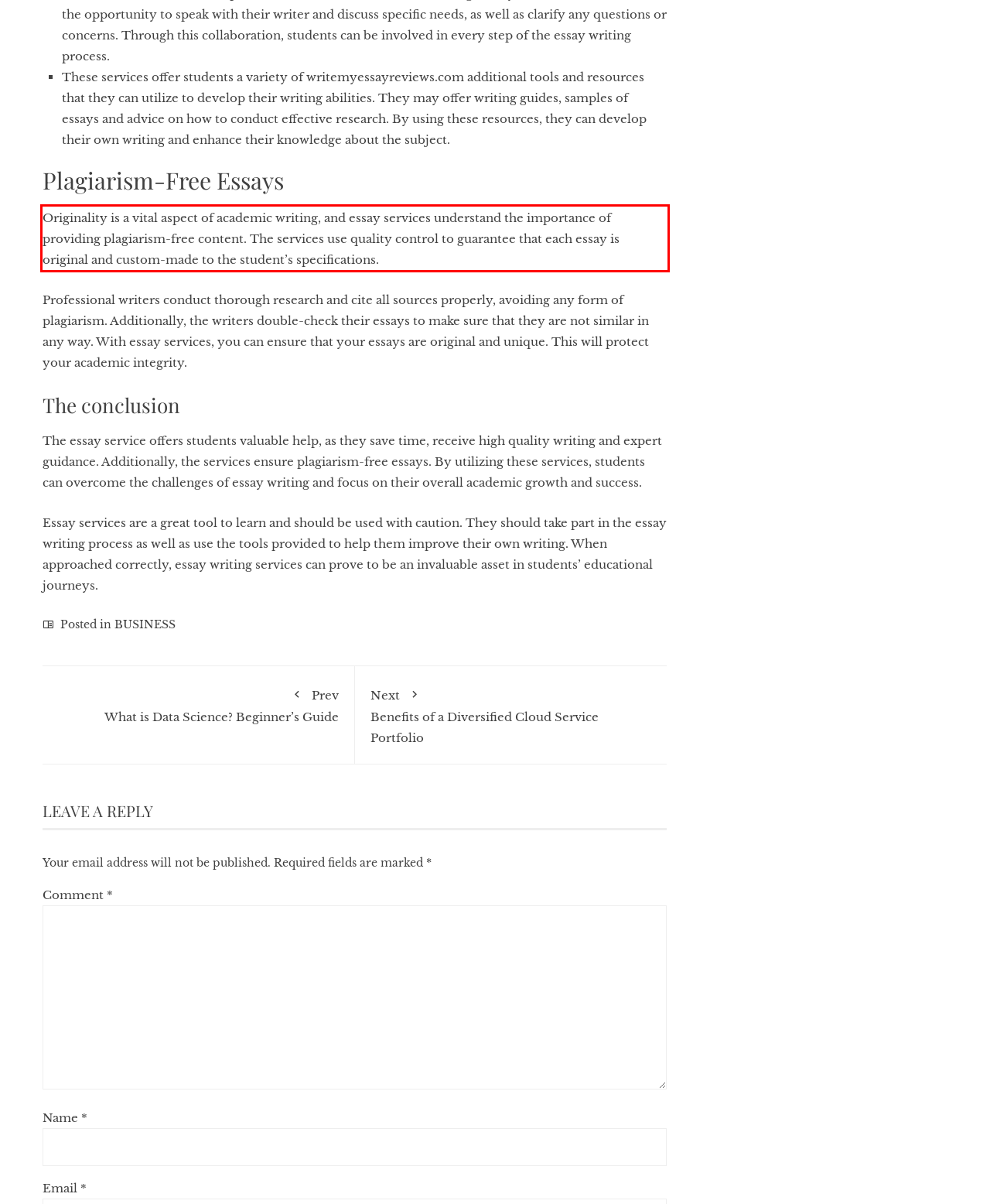Please extract the text content from the UI element enclosed by the red rectangle in the screenshot.

Originality is a vital aspect of academic writing, and essay services understand the importance of providing plagiarism-free content. The services use quality control to guarantee that each essay is original and custom-made to the student’s specifications.